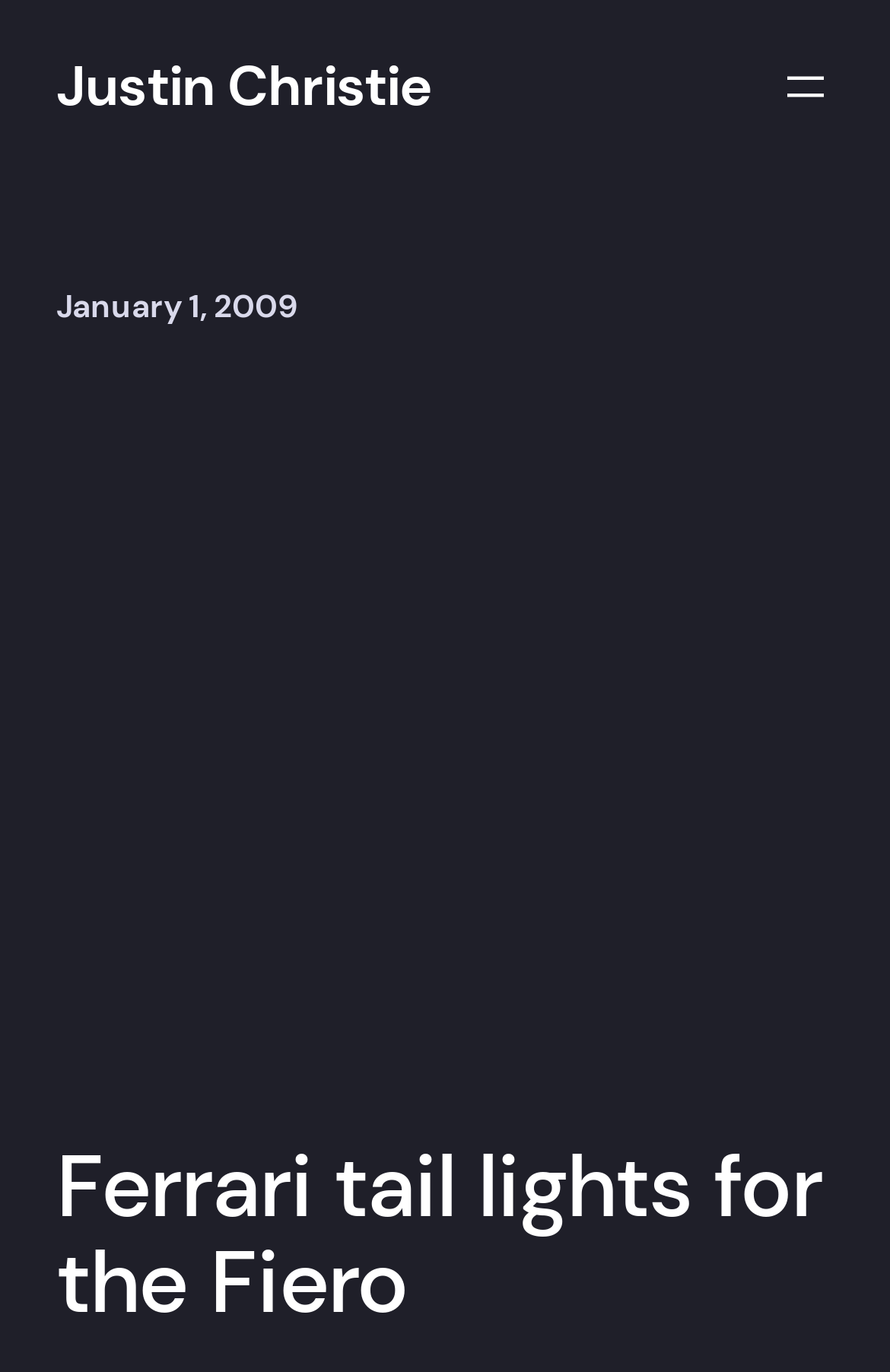Respond concisely with one word or phrase to the following query:
What type of menu is available on the webpage?

Main blog menu